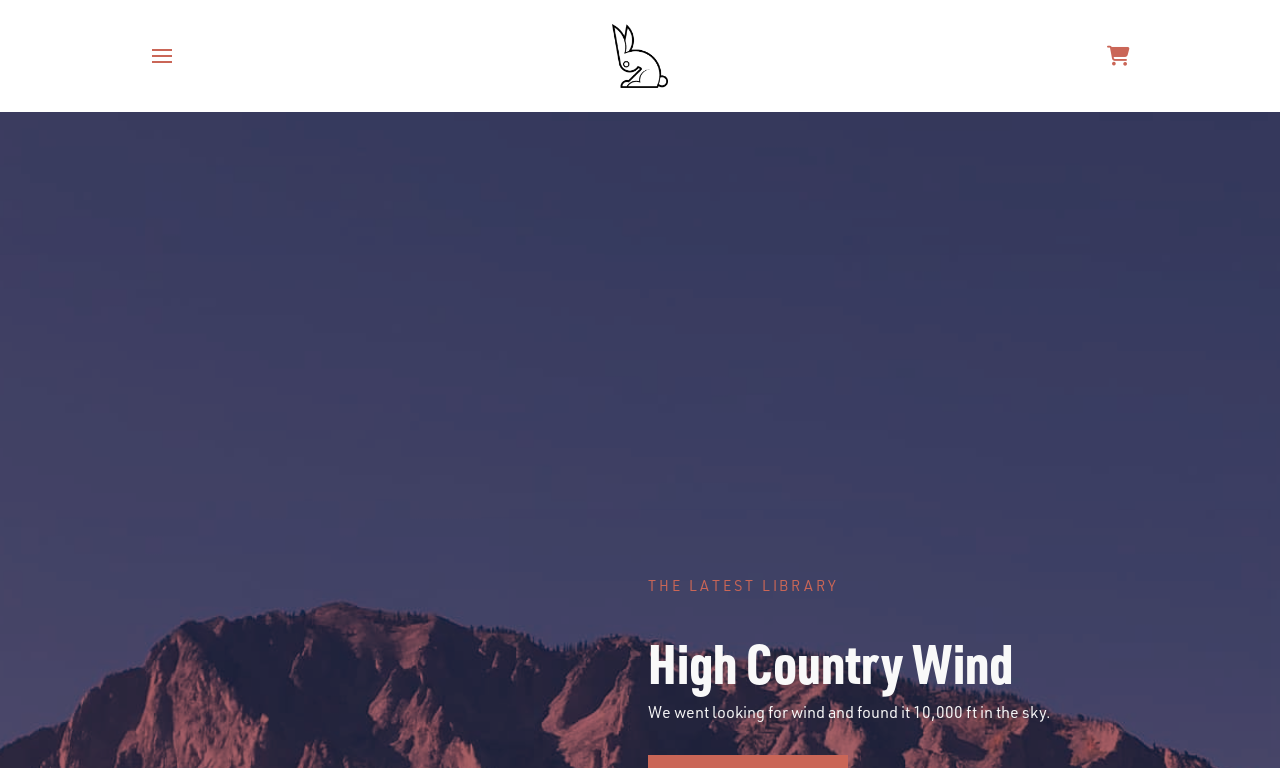Refer to the element description alt="Image" and identify the corresponding bounding box in the screenshot. Format the coordinates as (top-left x, top-left y, bottom-right x, bottom-right y) with values in the range of 0 to 1.

[0.461, 0.031, 0.539, 0.115]